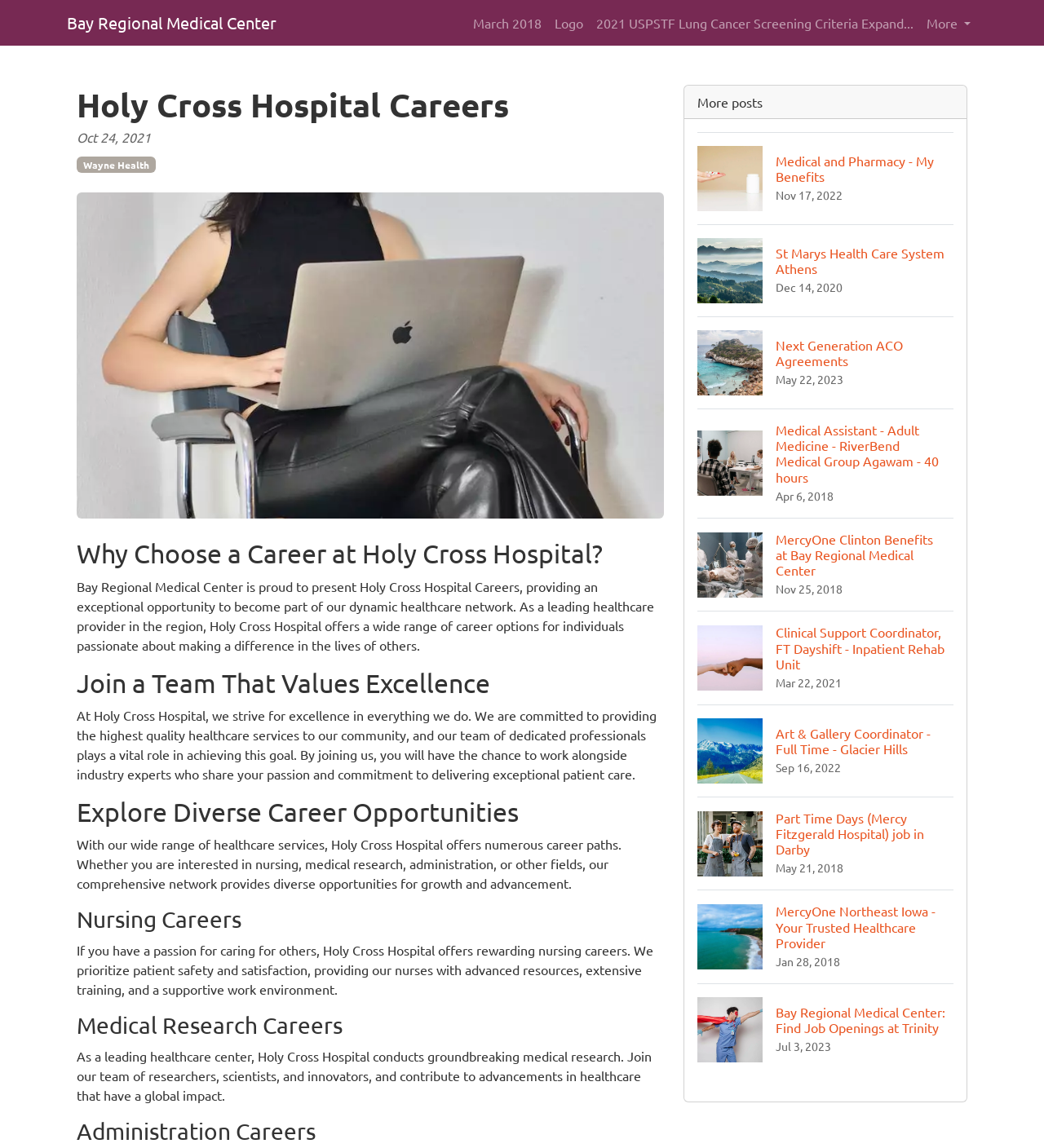Find the bounding box coordinates of the clickable area that will achieve the following instruction: "Explore More".

[0.881, 0.006, 0.936, 0.034]